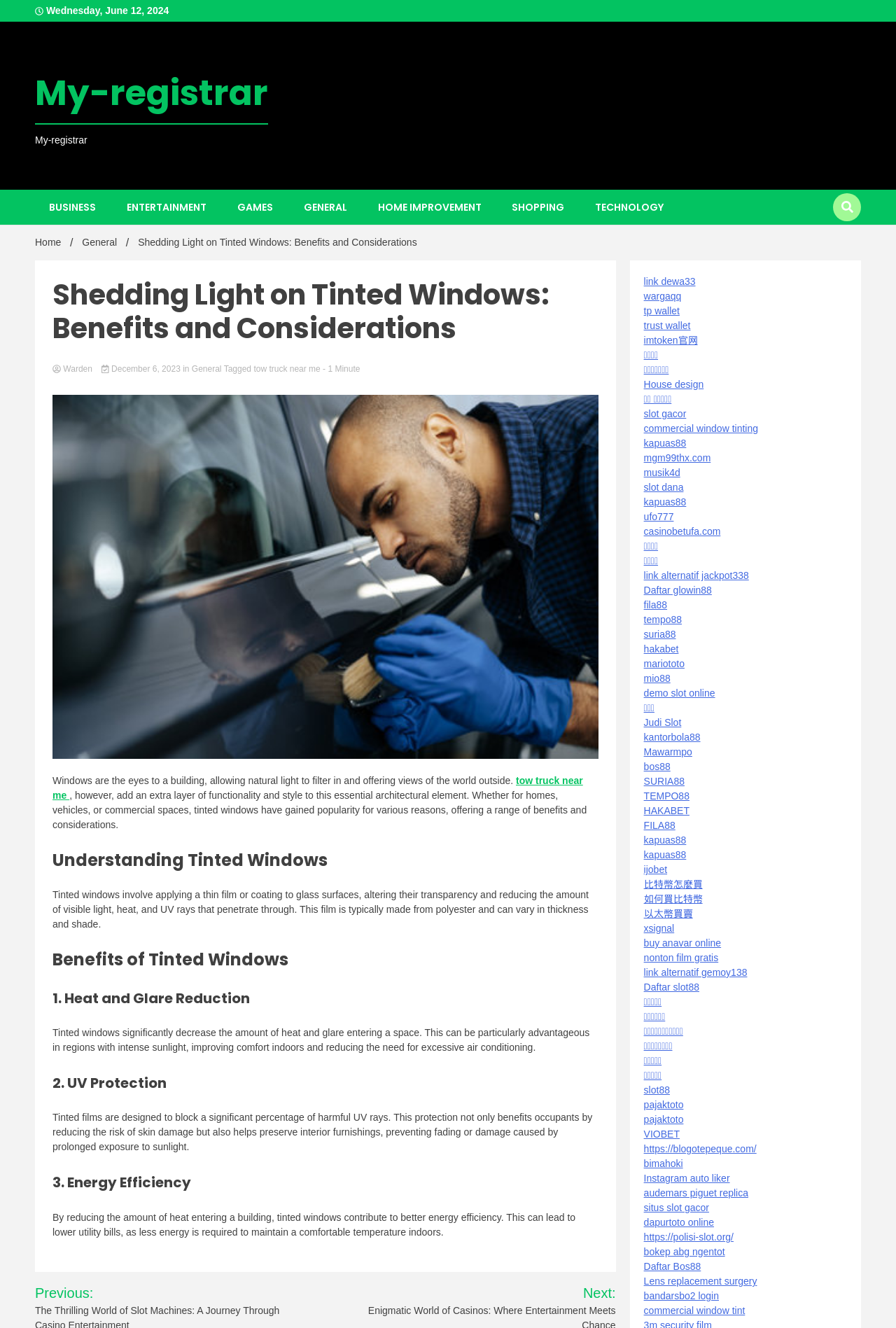Please locate the bounding box coordinates of the element that needs to be clicked to achieve the following instruction: "Read the article 'Shedding Light on Tinted Windows: Benefits and Considerations'". The coordinates should be four float numbers between 0 and 1, i.e., [left, top, right, bottom].

[0.059, 0.209, 0.668, 0.284]